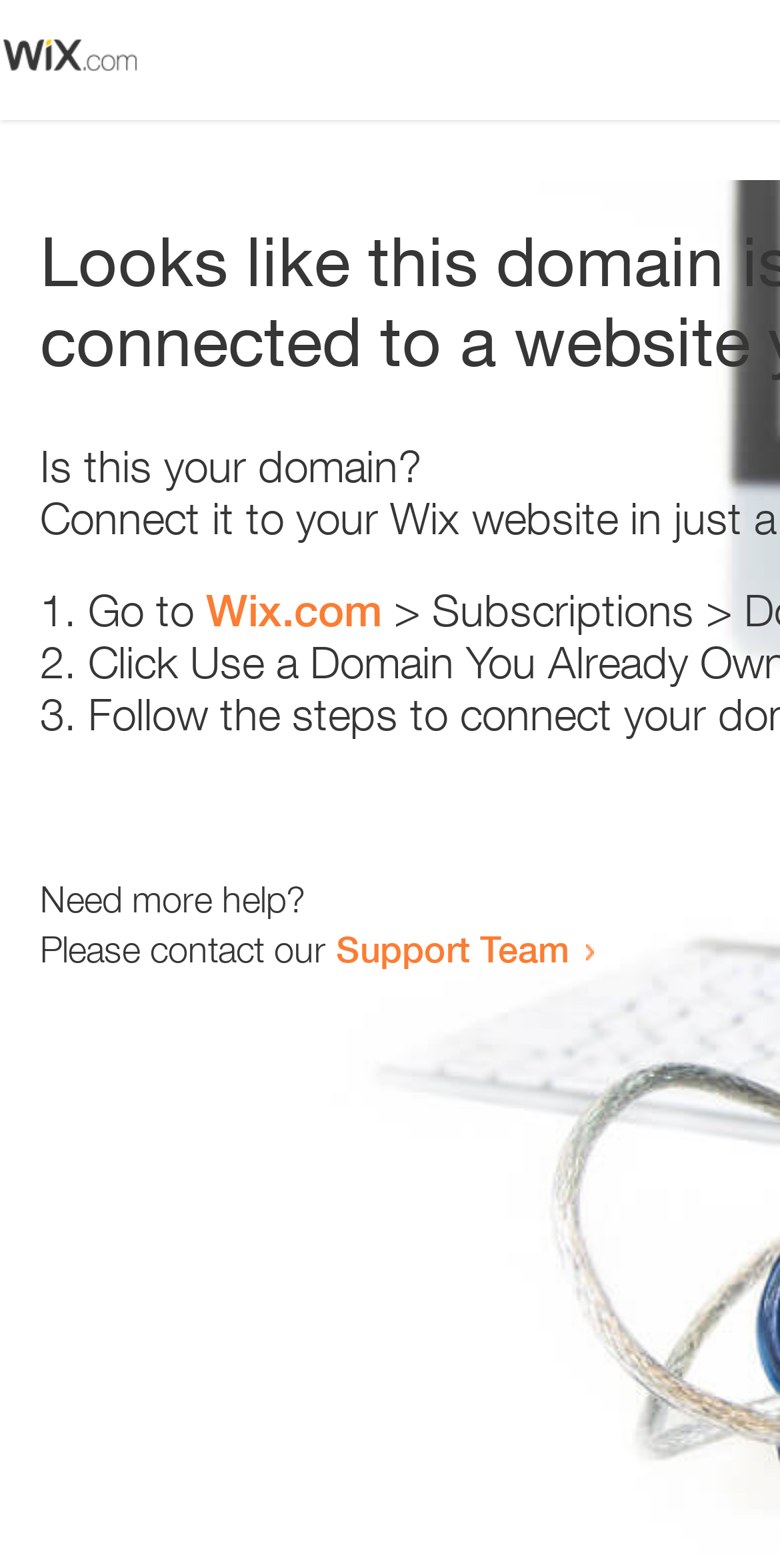Bounding box coordinates must be specified in the format (top-left x, top-left y, bottom-right x, bottom-right y). All values should be floating point numbers between 0 and 1. What are the bounding box coordinates of the UI element described as: Wix.com

[0.264, 0.373, 0.49, 0.406]